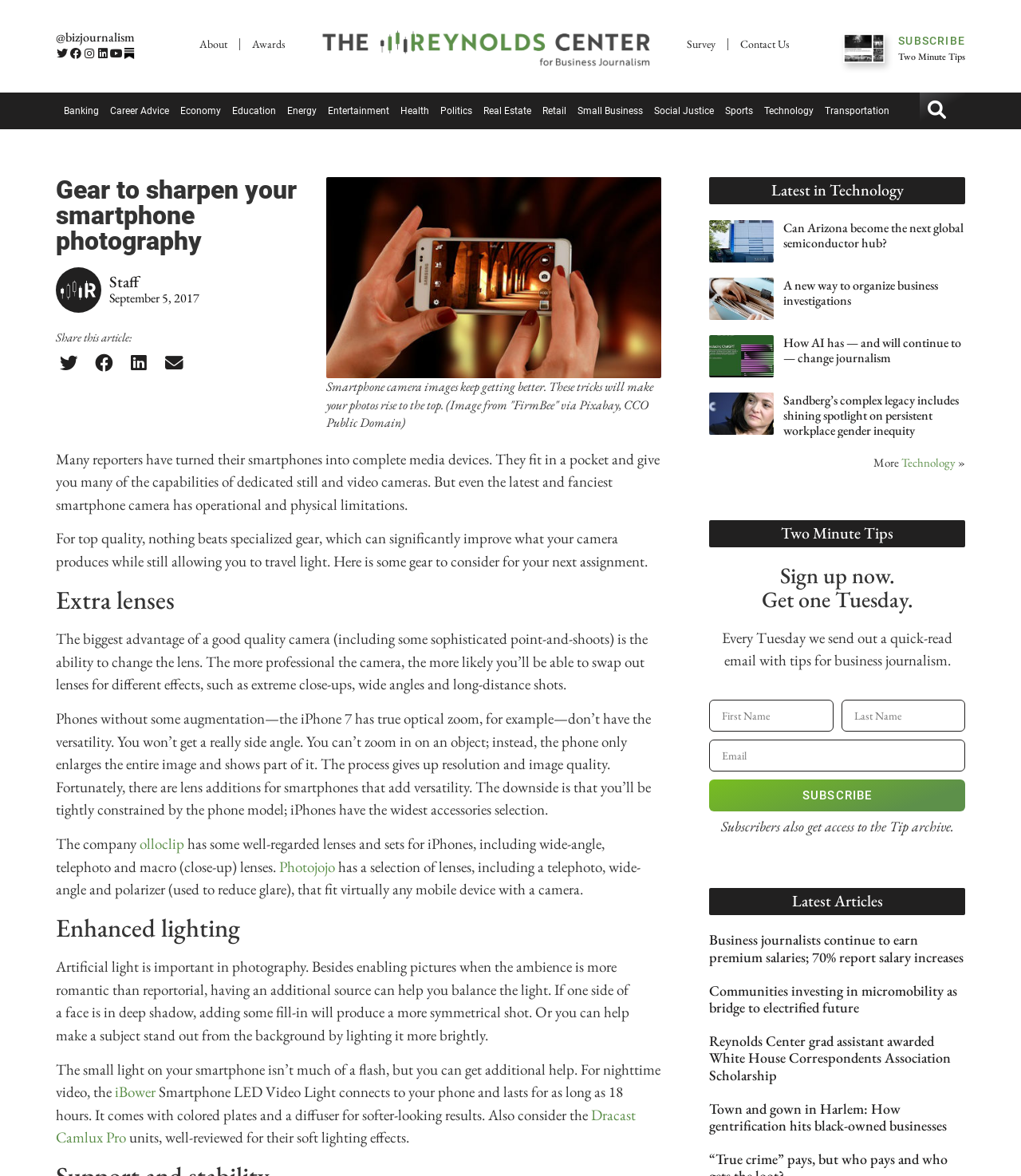Please determine the bounding box coordinates of the element to click in order to execute the following instruction: "Learn more about the olloclip lenses". The coordinates should be four float numbers between 0 and 1, specified as [left, top, right, bottom].

[0.137, 0.709, 0.18, 0.726]